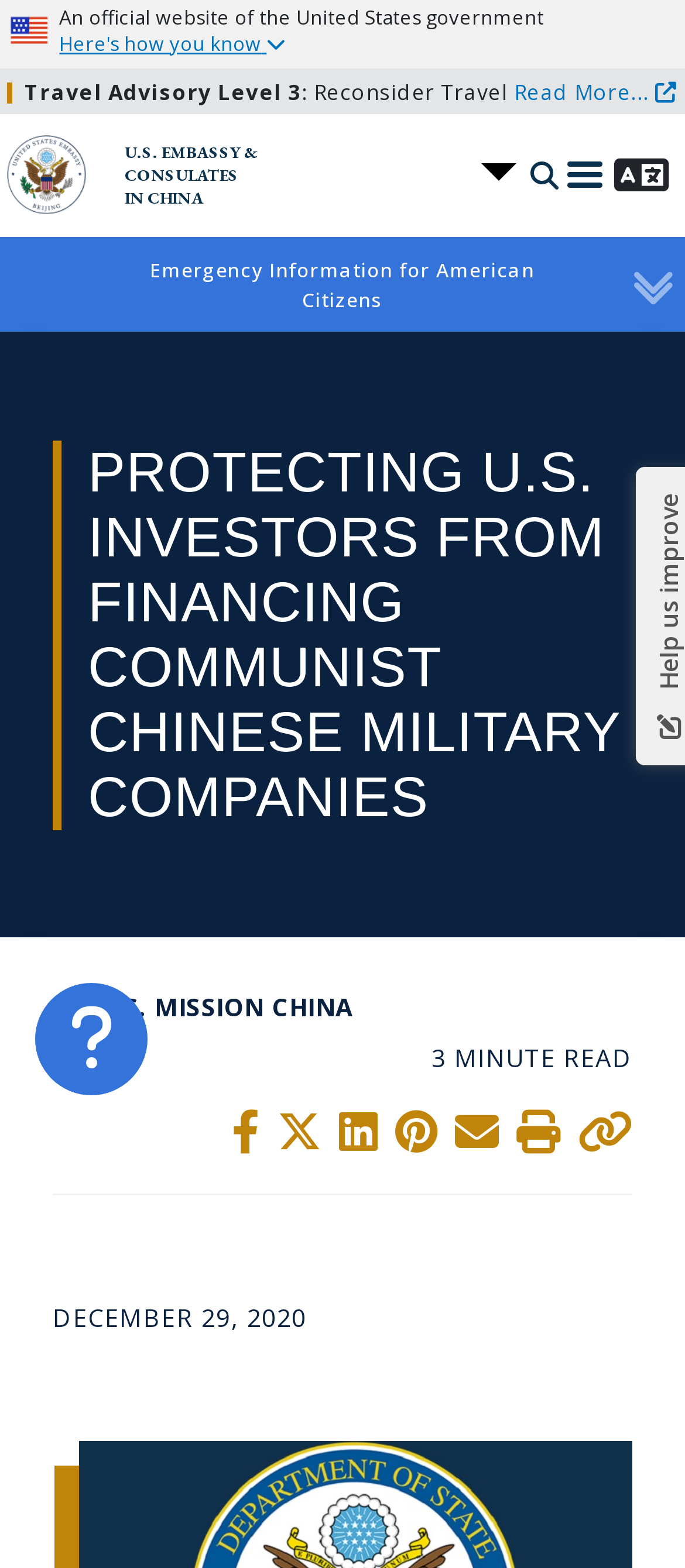Please determine the bounding box coordinates for the element with the description: "Emergency Information for American Citizens".

[0.021, 0.16, 0.979, 0.203]